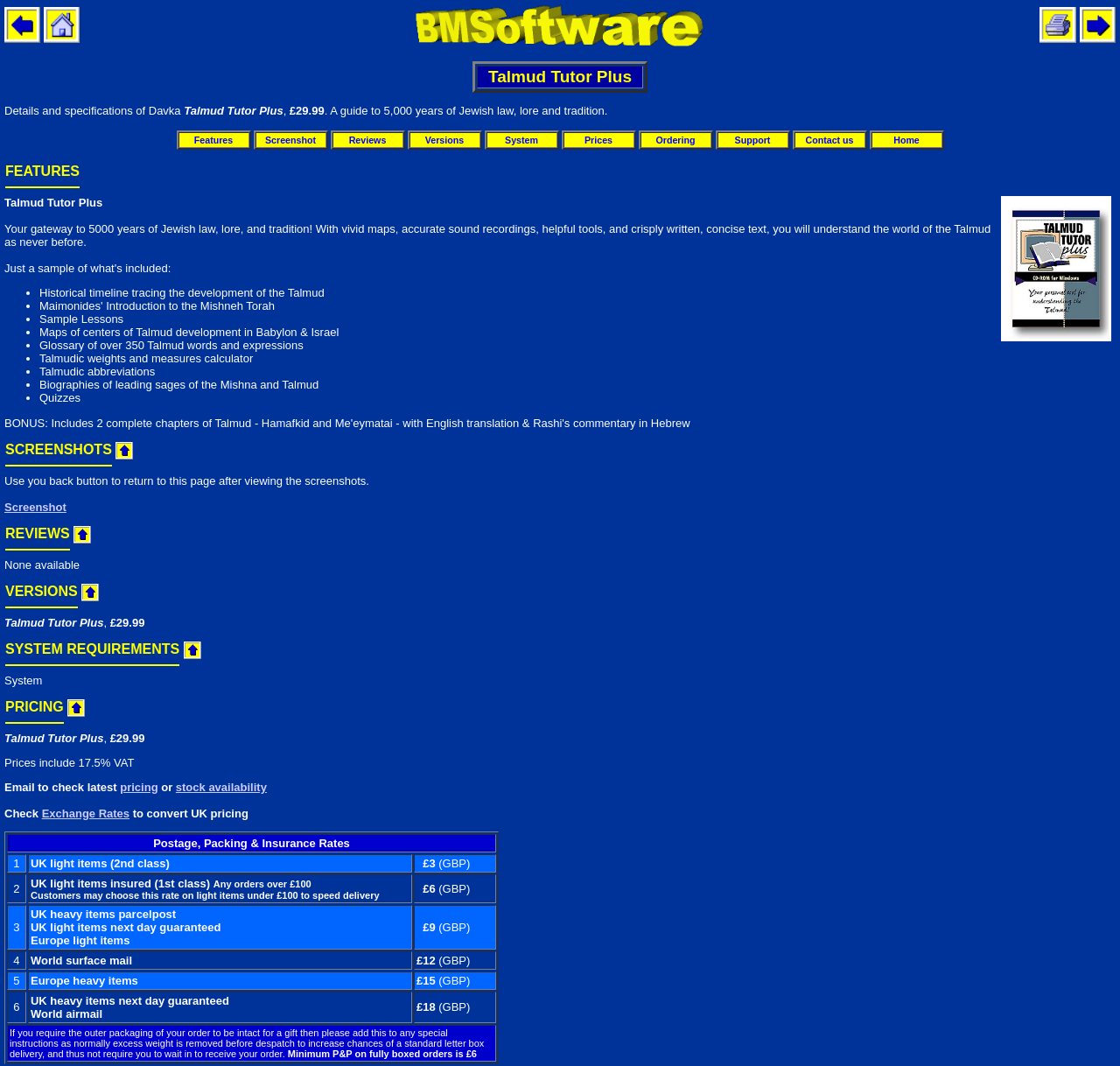What are the different sections of the product webpage?
Kindly offer a comprehensive and detailed response to the question.

The webpage has a table with multiple cells, and each cell has a link with a different text. These texts are 'Features', 'Screenshot', 'Reviews', 'Versions', 'System', 'Prices', 'Ordering', 'Support', 'Contact us', and 'Home'. This suggests that the webpage is divided into these different sections.